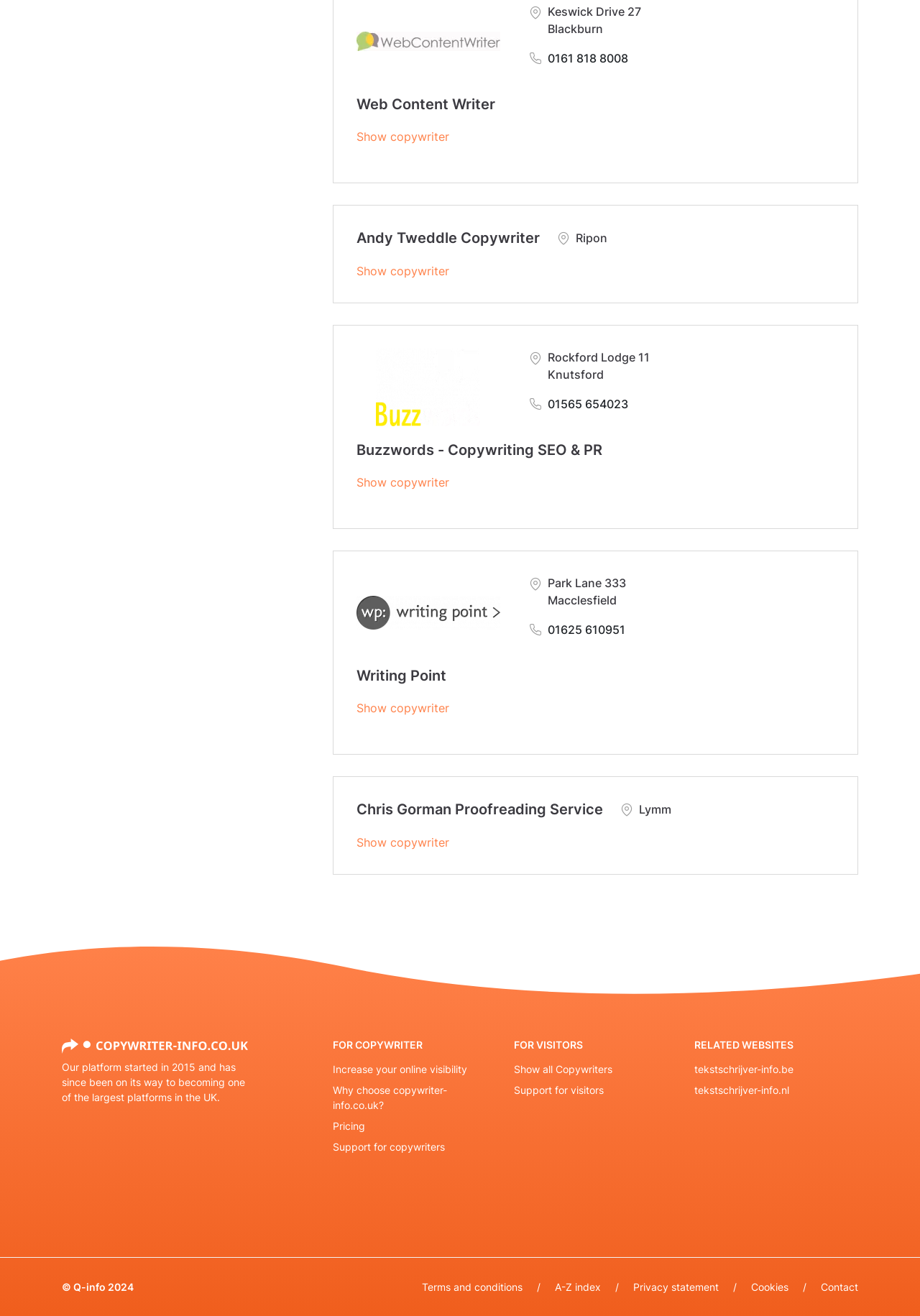Locate the bounding box coordinates of the area you need to click to fulfill this instruction: 'Show copywriter information for Andy Tweddle'. The coordinates must be in the form of four float numbers ranging from 0 to 1: [left, top, right, bottom].

[0.388, 0.174, 0.587, 0.187]